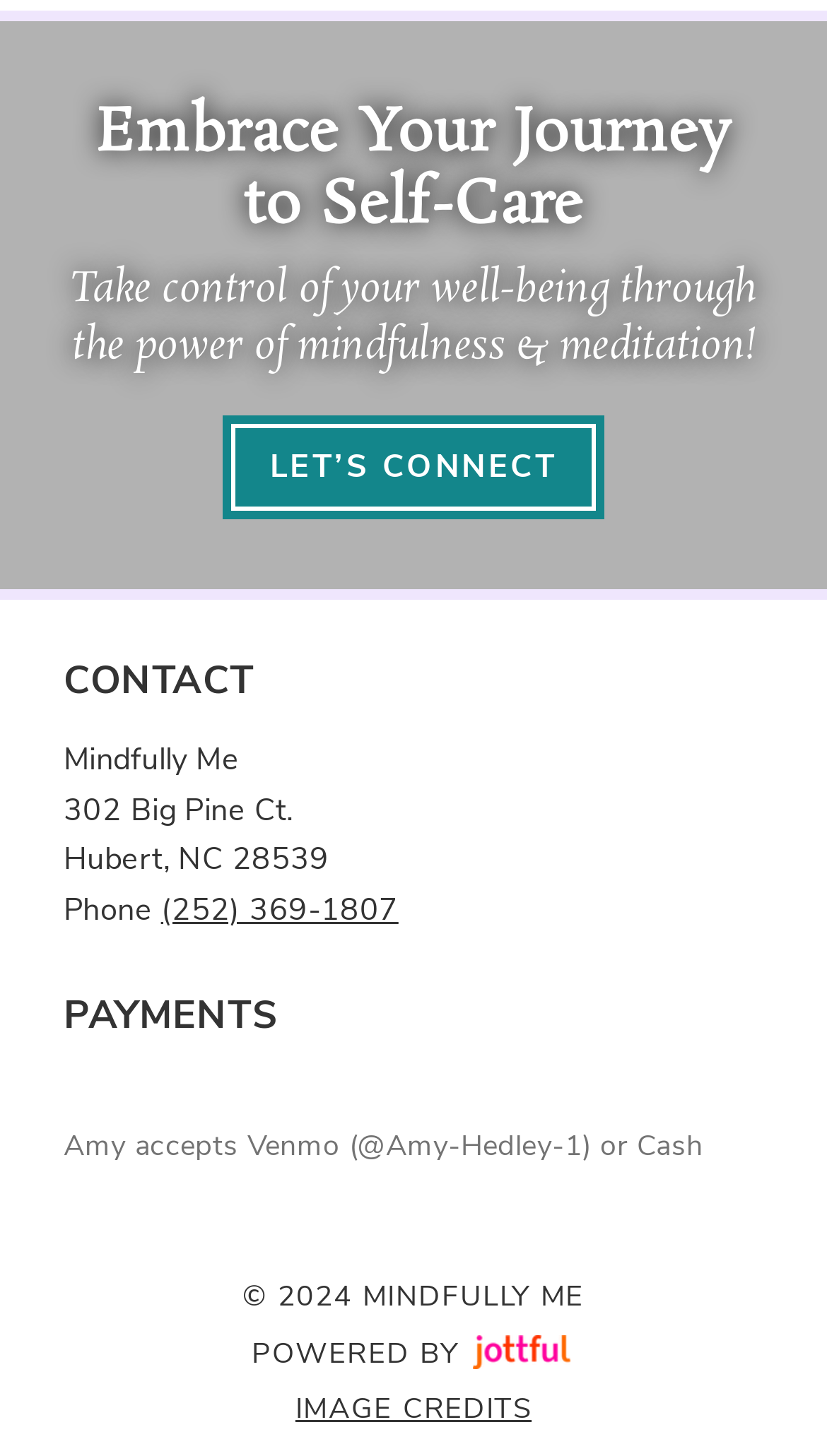Can you find the bounding box coordinates for the UI element given this description: "parent_node: POWERED BY"? Provide the coordinates as four float numbers between 0 and 1: [left, top, right, bottom].

[0.568, 0.915, 0.696, 0.943]